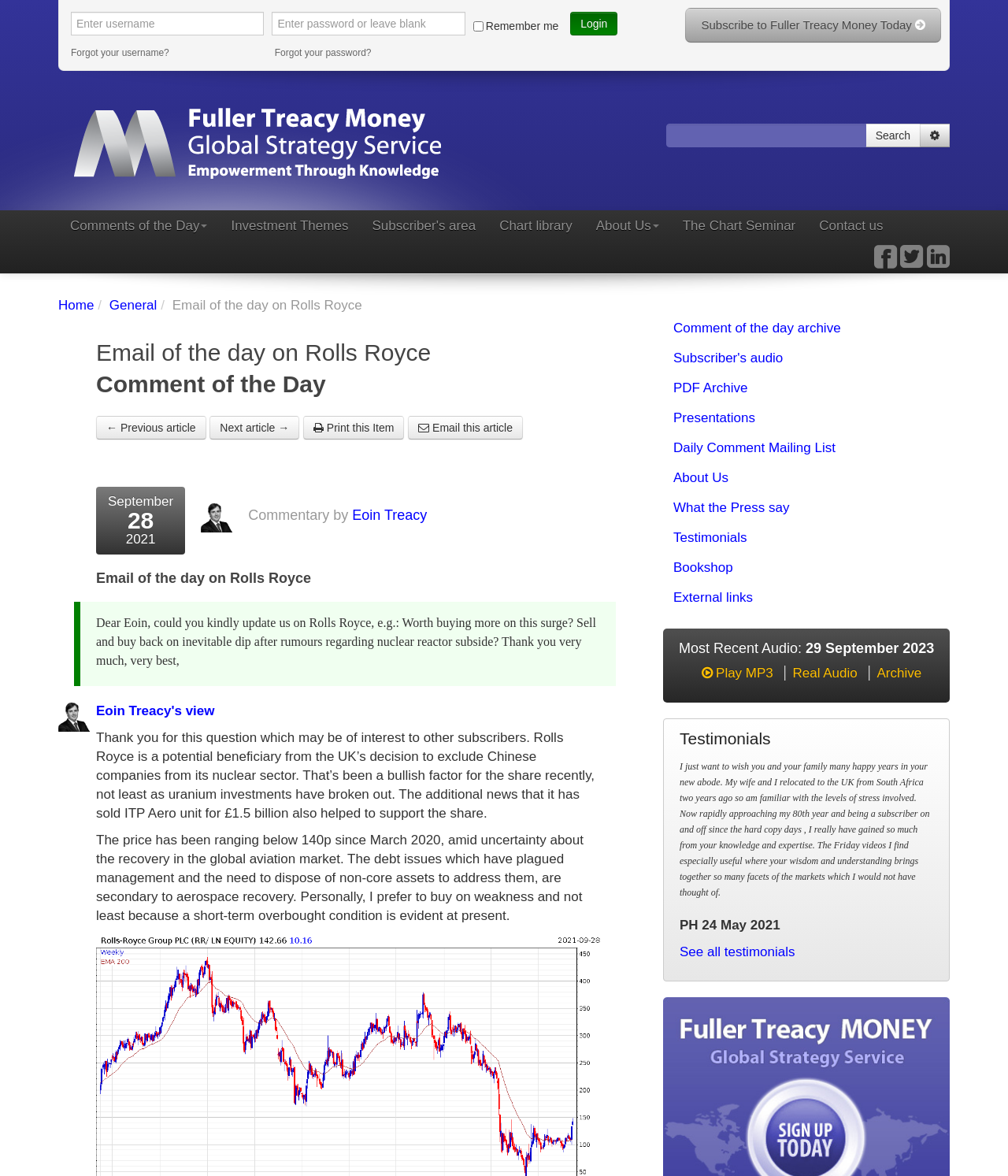Identify the bounding box coordinates of the section that should be clicked to achieve the task described: "Search".

[0.858, 0.105, 0.913, 0.125]